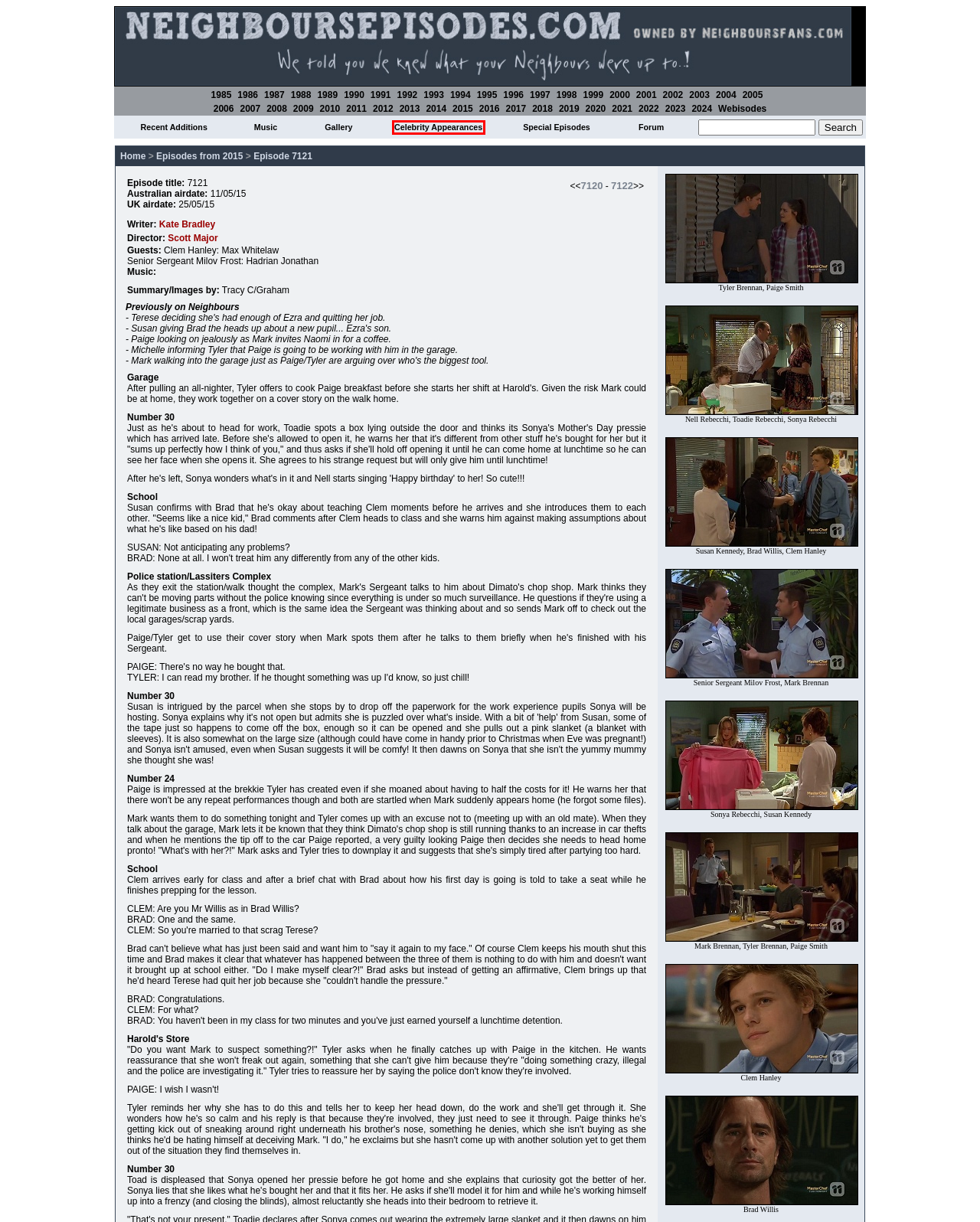Consider the screenshot of a webpage with a red bounding box around an element. Select the webpage description that best corresponds to the new page after clicking the element inside the red bounding box. Here are the candidates:
A. Neighbours Episodes.com - The largest collection of detailed Neighbours Episode Summaries
B. Neighbours Image Gallery
C. Neighbours Episodes from 2003 - NeighboursEpisodes.com
D. Neighbours Episodes from 2017 - NeighboursEpisodes.com
E. Webisodes - Neighbours Episodes.com
F. Forums - NeighboursFans
G. Neighbours Episodes from 2016 - NeighboursEpisodes.com
H. Celebrity appearances in Neighbours - Neighbours Episodes.com

H